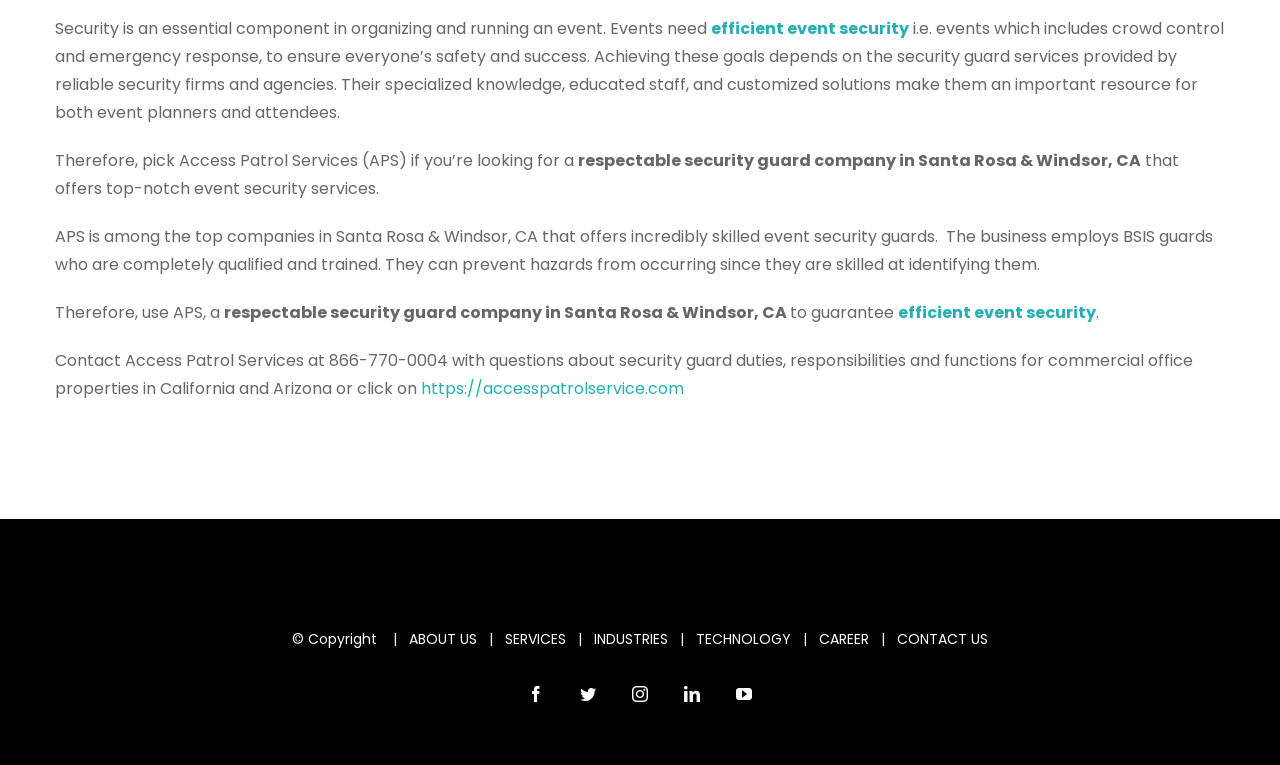Could you indicate the bounding box coordinates of the region to click in order to complete this instruction: "Click on 'CONTACT US'".

[0.701, 0.822, 0.772, 0.848]